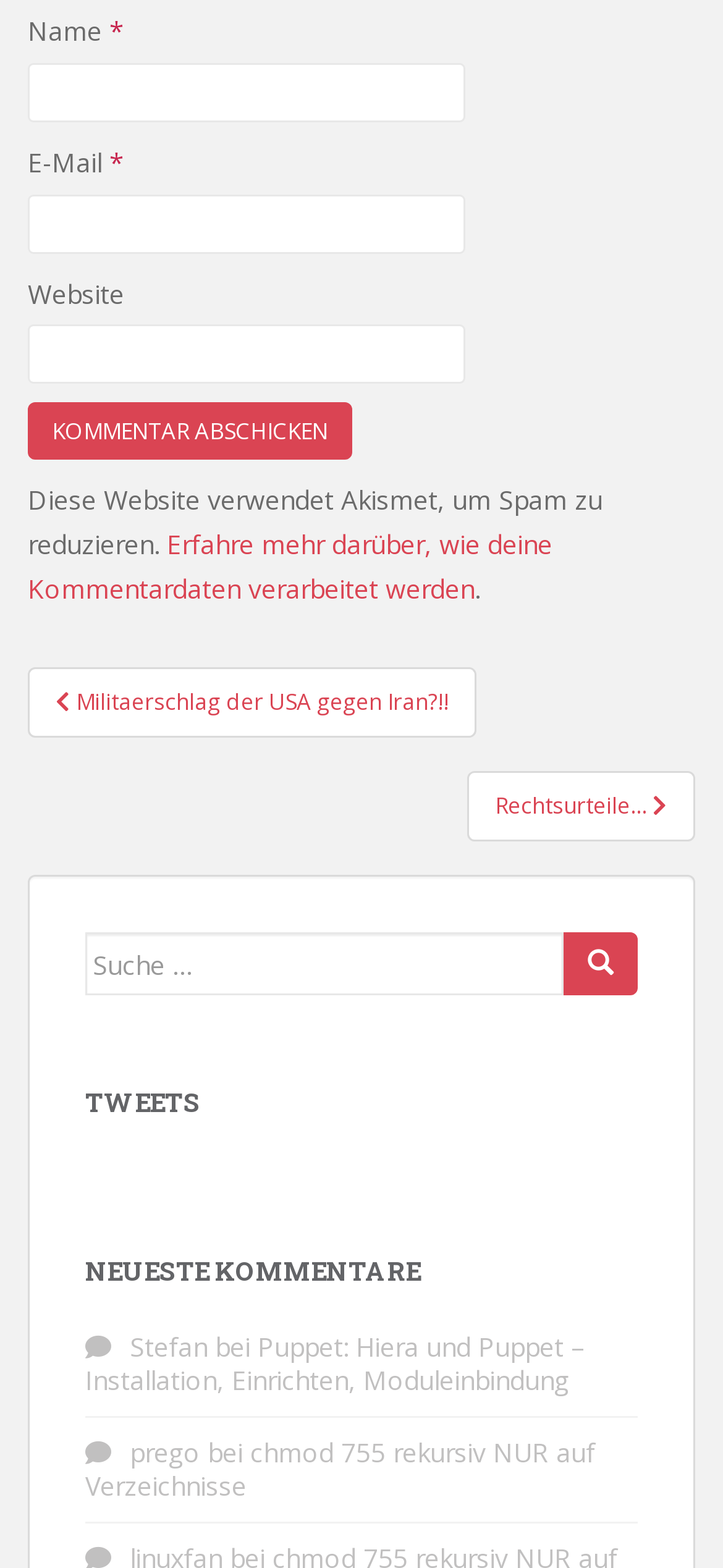Using the provided description name="submit" value="Suchen", find the bounding box coordinates for the UI element. Provide the coordinates in (top-left x, top-left y, bottom-right x, bottom-right y) format, ensuring all values are between 0 and 1.

[0.779, 0.595, 0.882, 0.635]